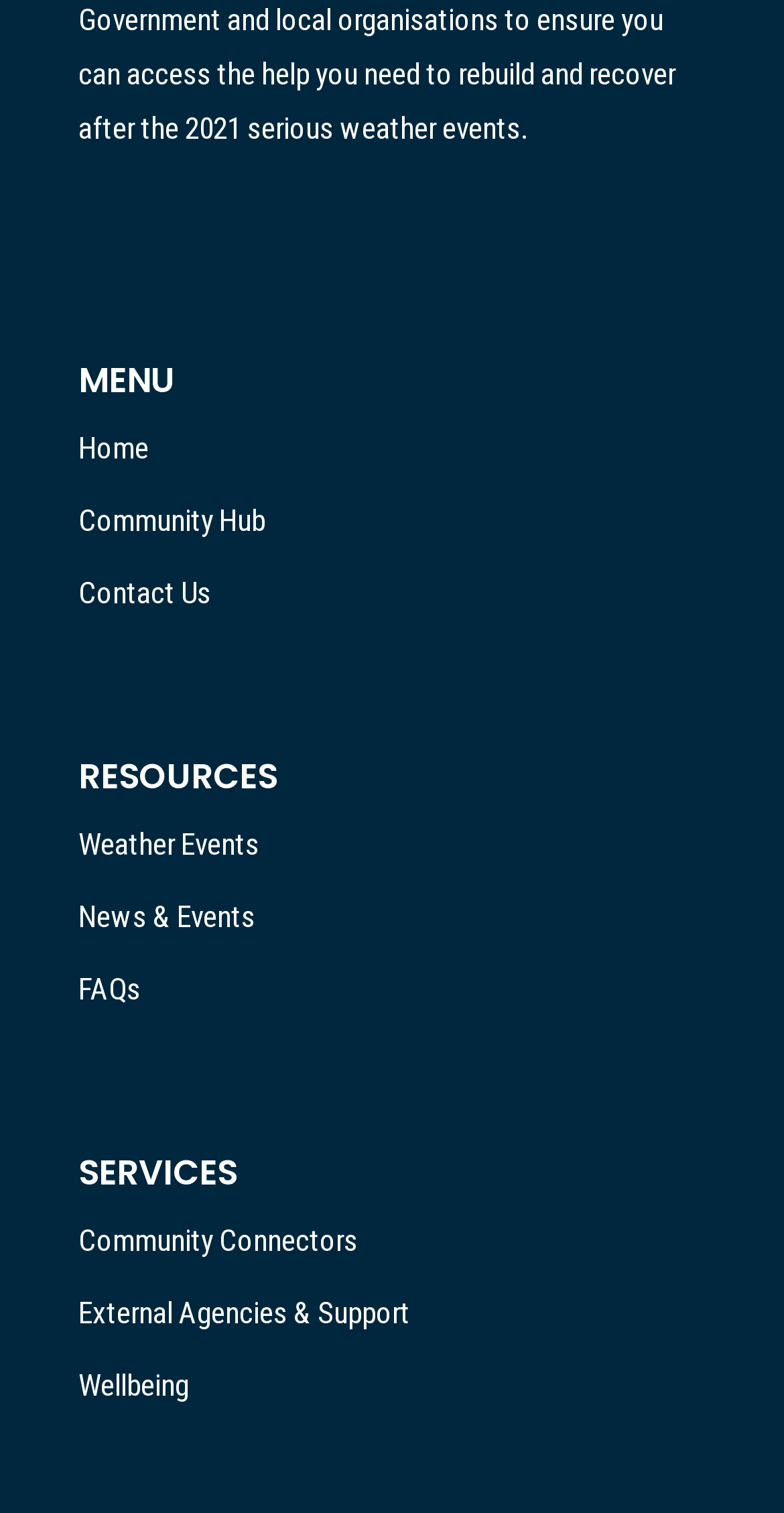Identify the bounding box coordinates of the element to click to follow this instruction: 'check weather events'. Ensure the coordinates are four float values between 0 and 1, provided as [left, top, right, bottom].

[0.1, 0.546, 0.331, 0.57]